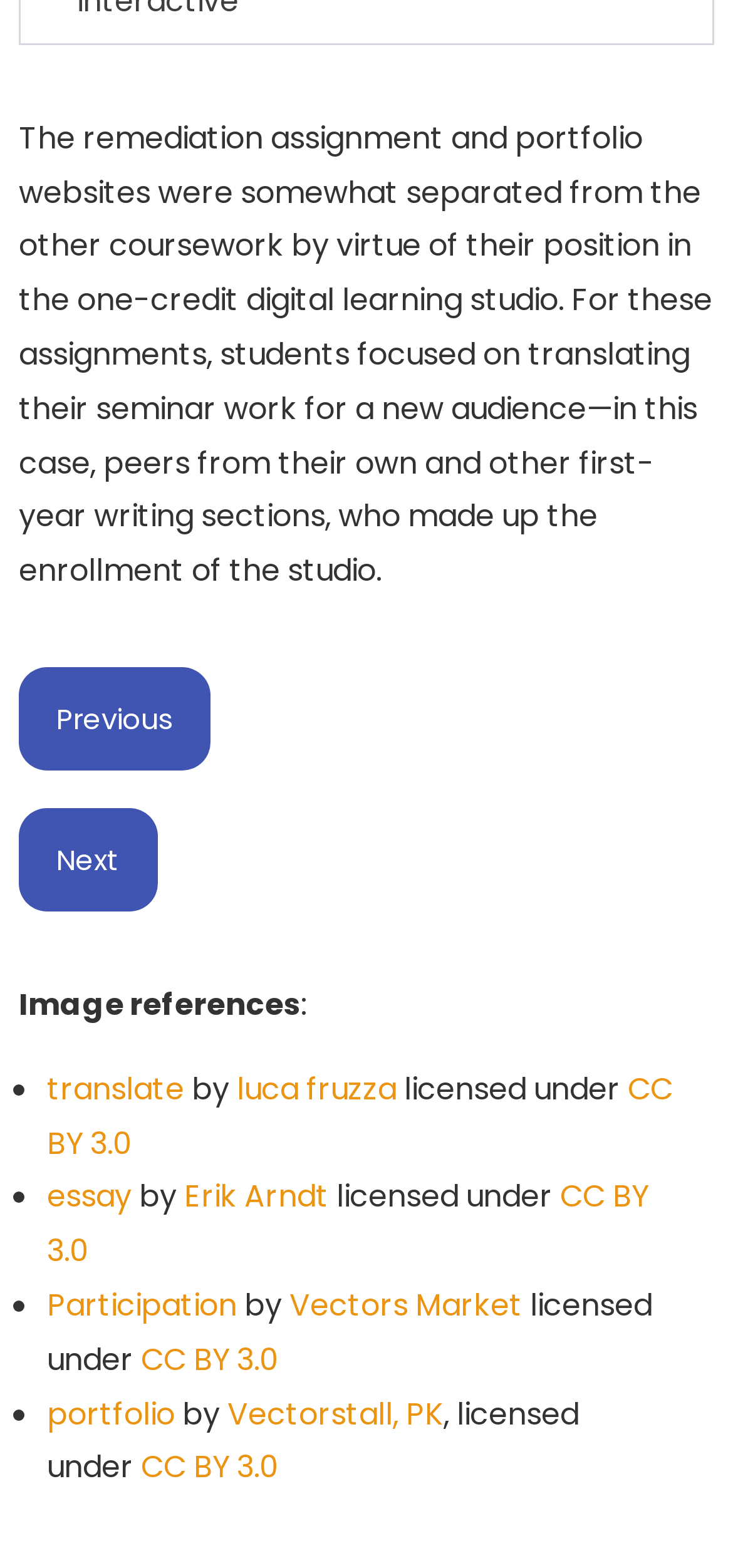Please find the bounding box coordinates for the clickable element needed to perform this instruction: "view essay".

[0.064, 0.75, 0.179, 0.777]